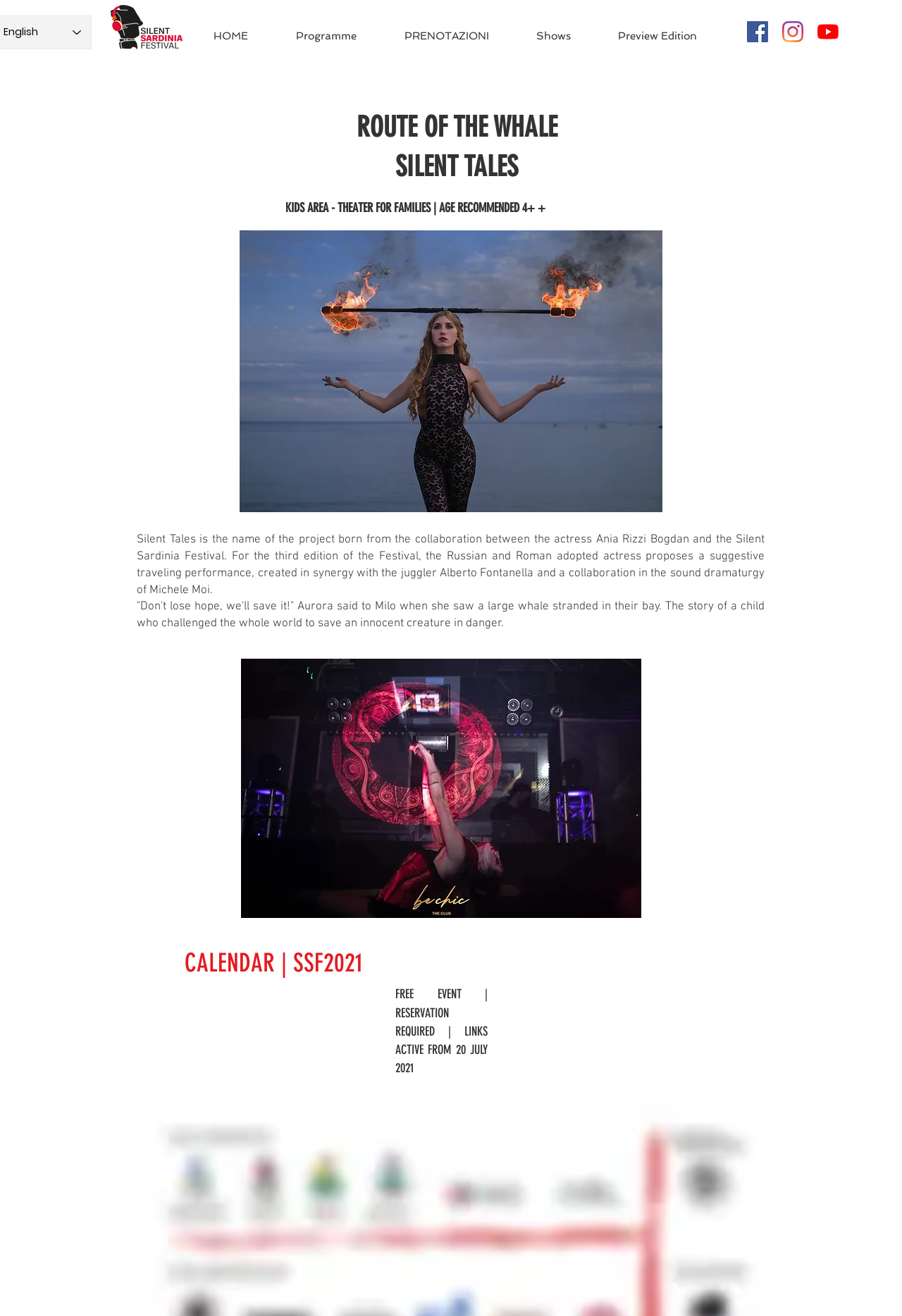Determine the bounding box coordinates of the area to click in order to meet this instruction: "Click the Facebook icon".

[0.828, 0.016, 0.852, 0.032]